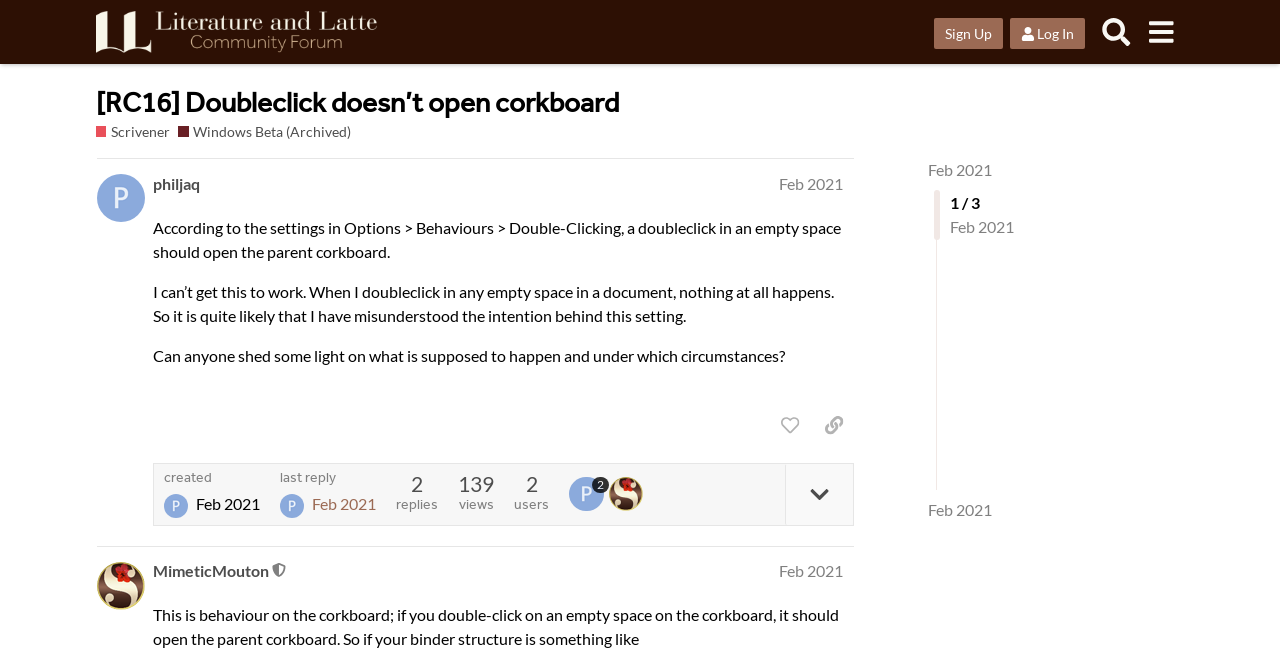Using the webpage screenshot, locate the HTML element that fits the following description and provide its bounding box: "last reply Feb 2021".

[0.219, 0.712, 0.294, 0.782]